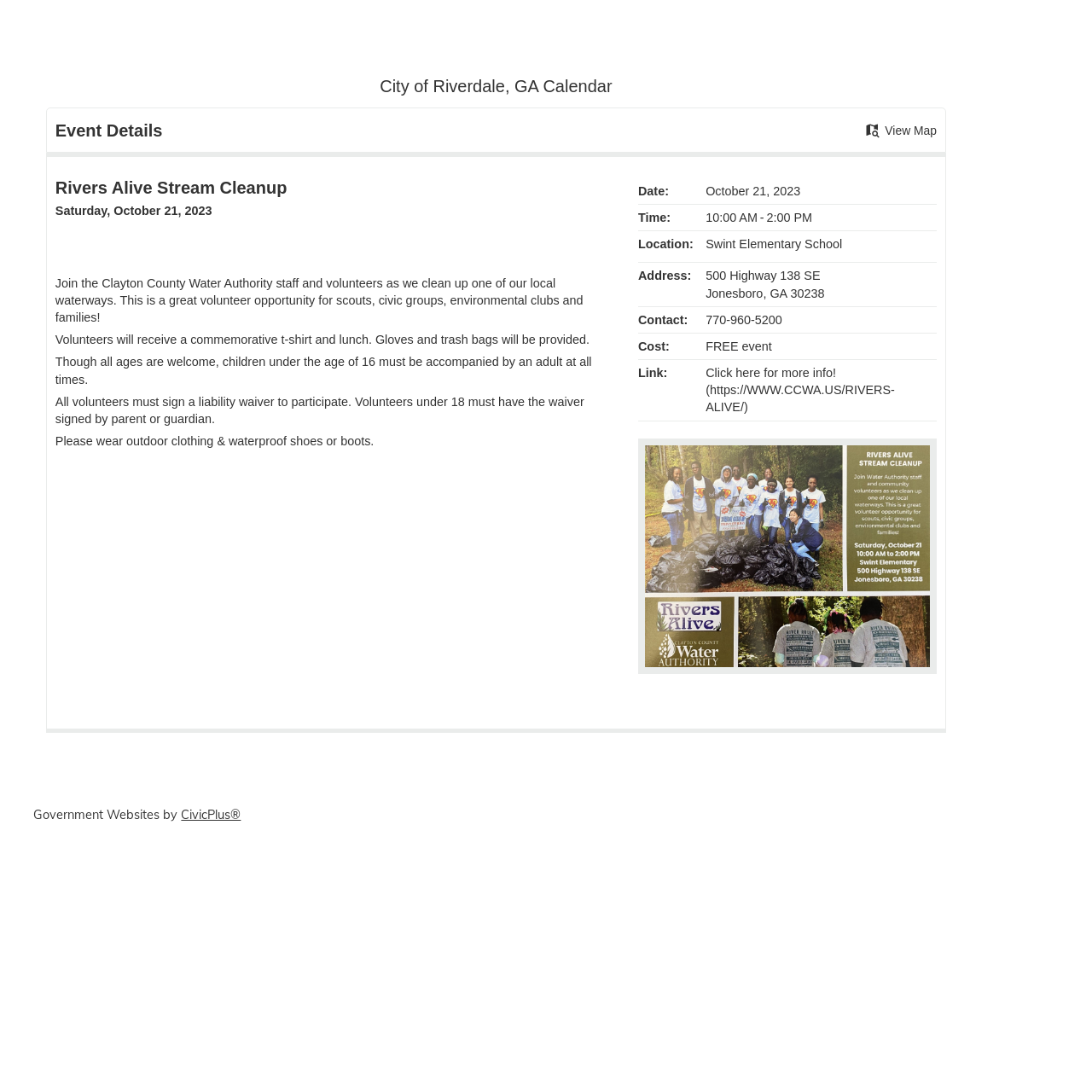What is the date of the event?
Examine the image and give a concise answer in one word or a short phrase.

October 21, 2023